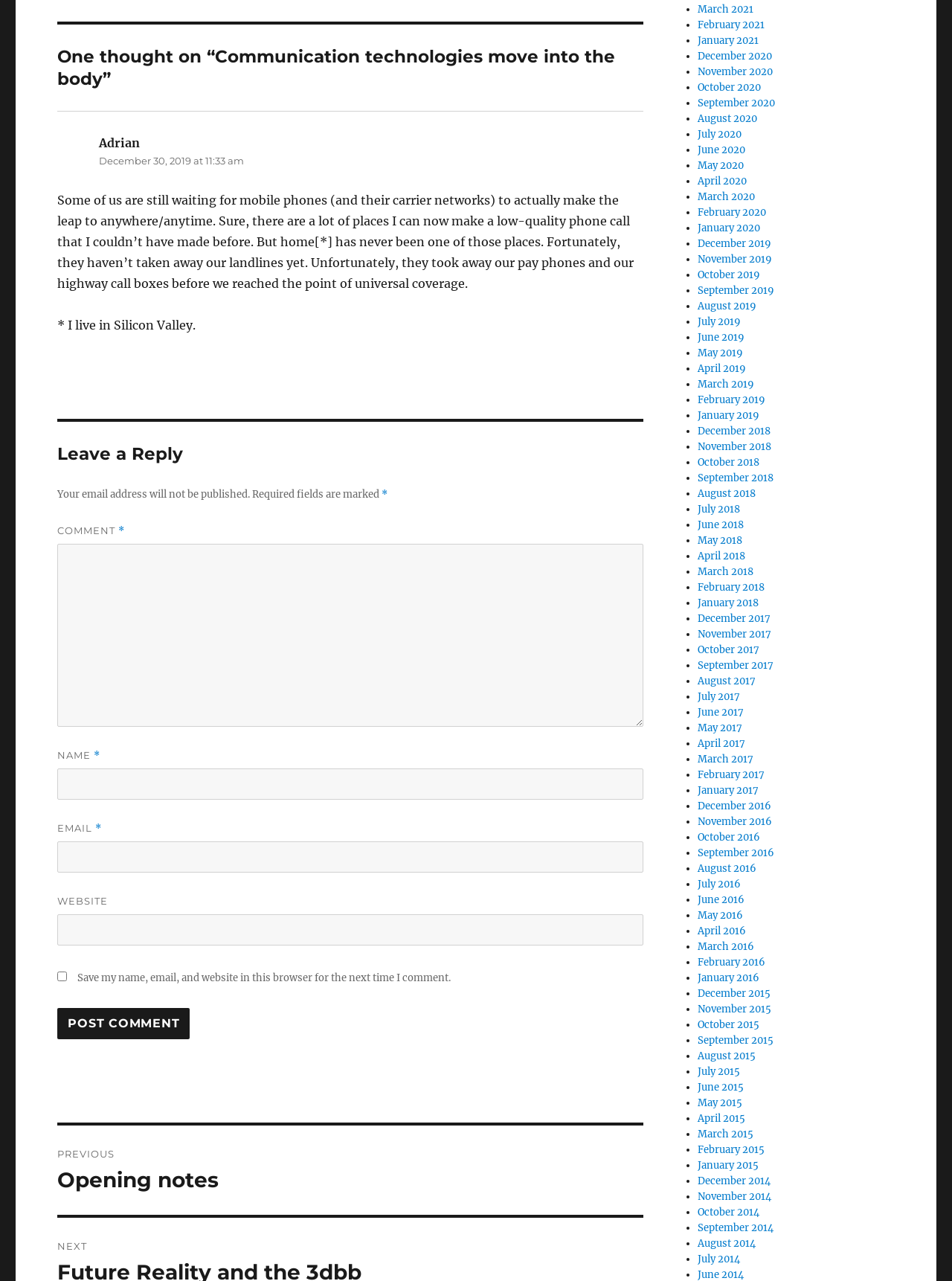Calculate the bounding box coordinates for the UI element based on the following description: "parent_node: WEBSITE name="url"". Ensure the coordinates are four float numbers between 0 and 1, i.e., [left, top, right, bottom].

[0.06, 0.713, 0.676, 0.738]